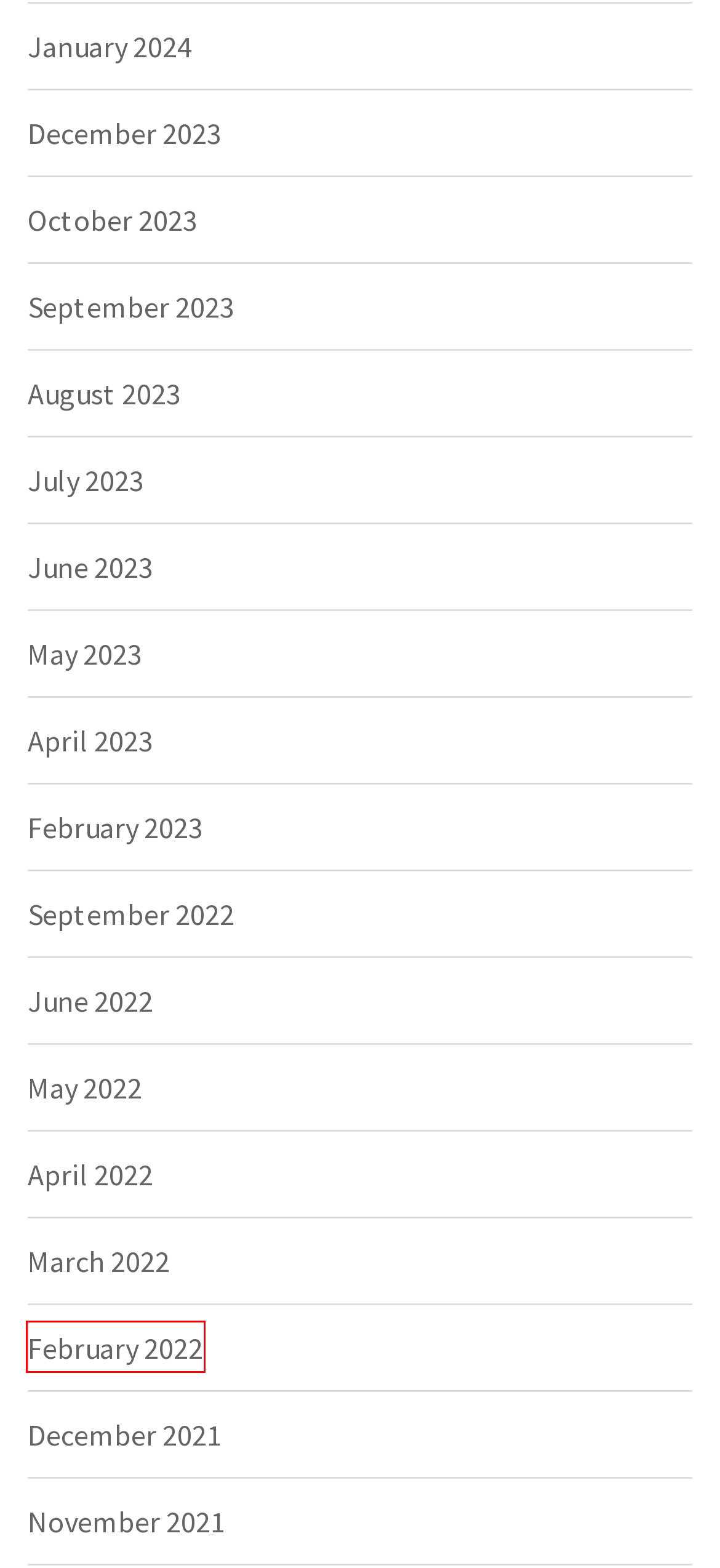You have a screenshot of a webpage with a red bounding box highlighting a UI element. Your task is to select the best webpage description that corresponds to the new webpage after clicking the element. Here are the descriptions:
A. August, 2023 - iVNT
B. March, 2022 - iVNT
C. November, 2021 - iVNT
D. February, 2023 - iVNT
E. April, 2022 - iVNT
F. April, 2023 - iVNT
G. February, 2022 - iVNT
H. January, 2024 - iVNT

G